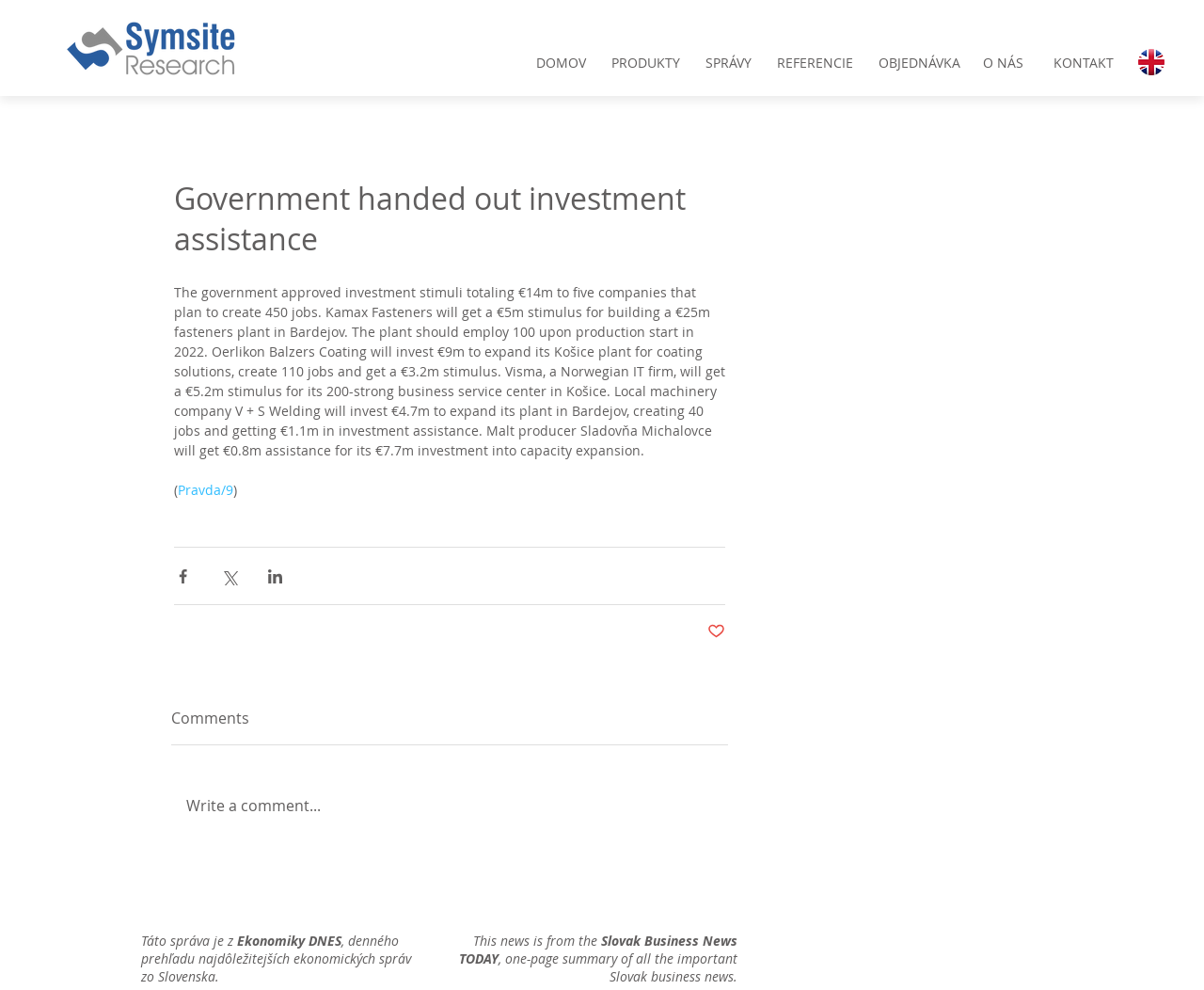How many jobs will be created by Visma in Košice?
We need a detailed and exhaustive answer to the question. Please elaborate.

The article states that Visma, a Norwegian IT firm, will get a €5.2m stimulus for its 200-strong business service center in Košice.